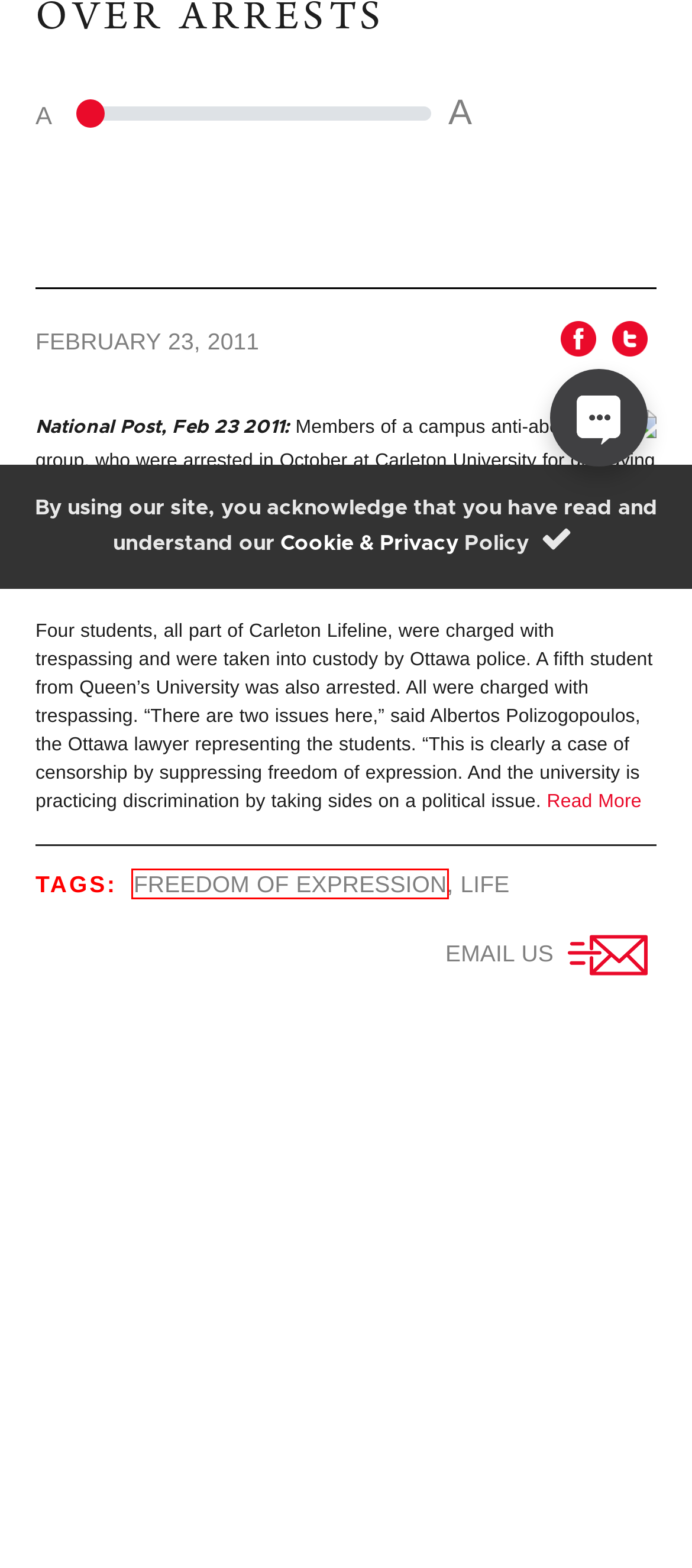You have a screenshot showing a webpage with a red bounding box around a UI element. Choose the webpage description that best matches the new page after clicking the highlighted element. Here are the options:
A. Subscribe | ARPA Canada
B. New Down Syndrome Information Law Introduced in Nova Scotia | ARPA Canada
C. Cookies and Privacy Policy | ARPA Canada
D. ARPA Profiles | Login
E. Life | ARPA Canada
F. We Need A Law
G. Legal challenge launched against St. Catharines by-law that targets pro-life speech | ARPA Canada
H. Freedom of Expression | ARPA Canada

H